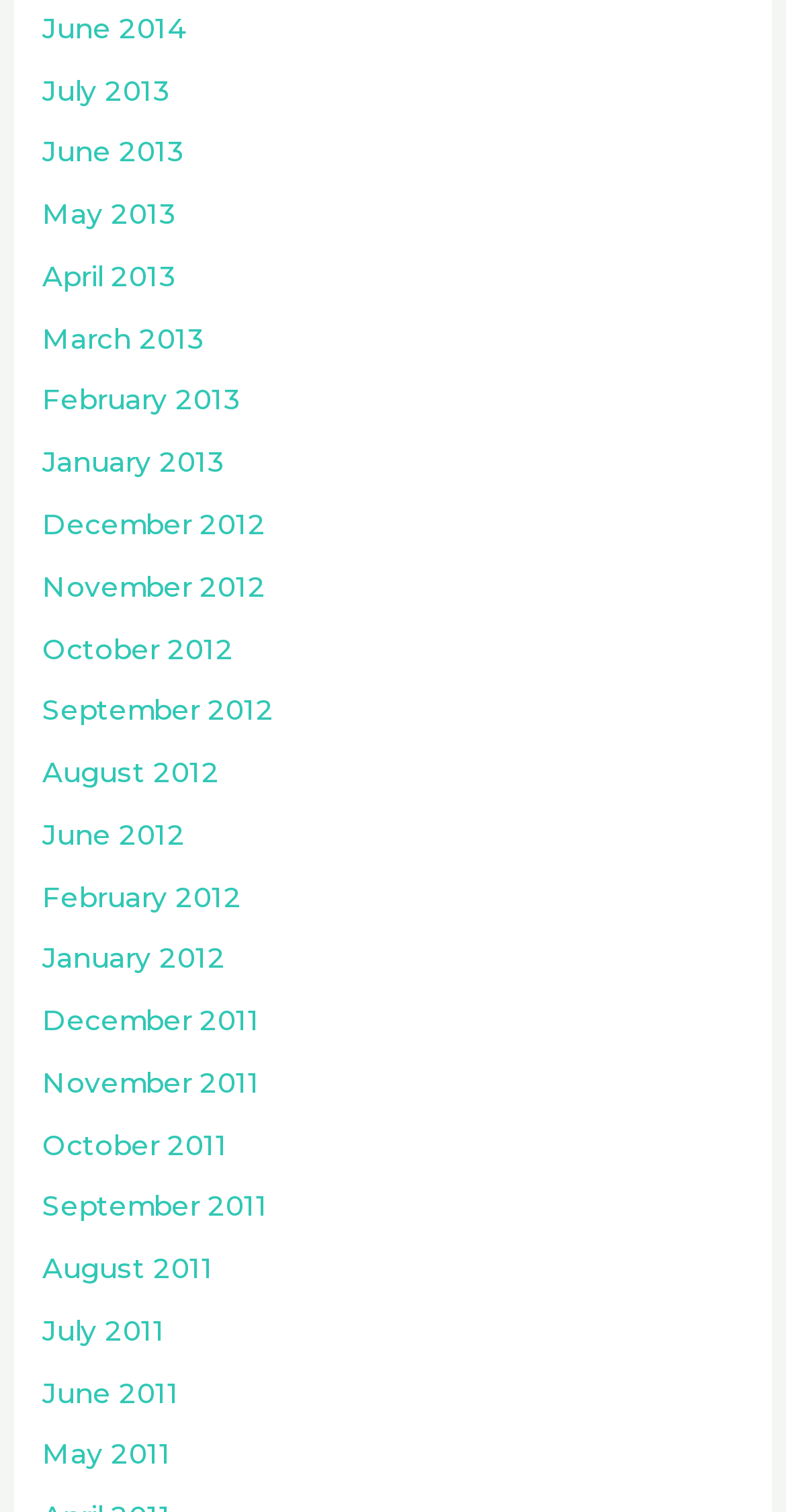Determine the bounding box for the HTML element described here: "February 2013". The coordinates should be given as [left, top, right, bottom] with each number being a float between 0 and 1.

[0.054, 0.254, 0.308, 0.275]